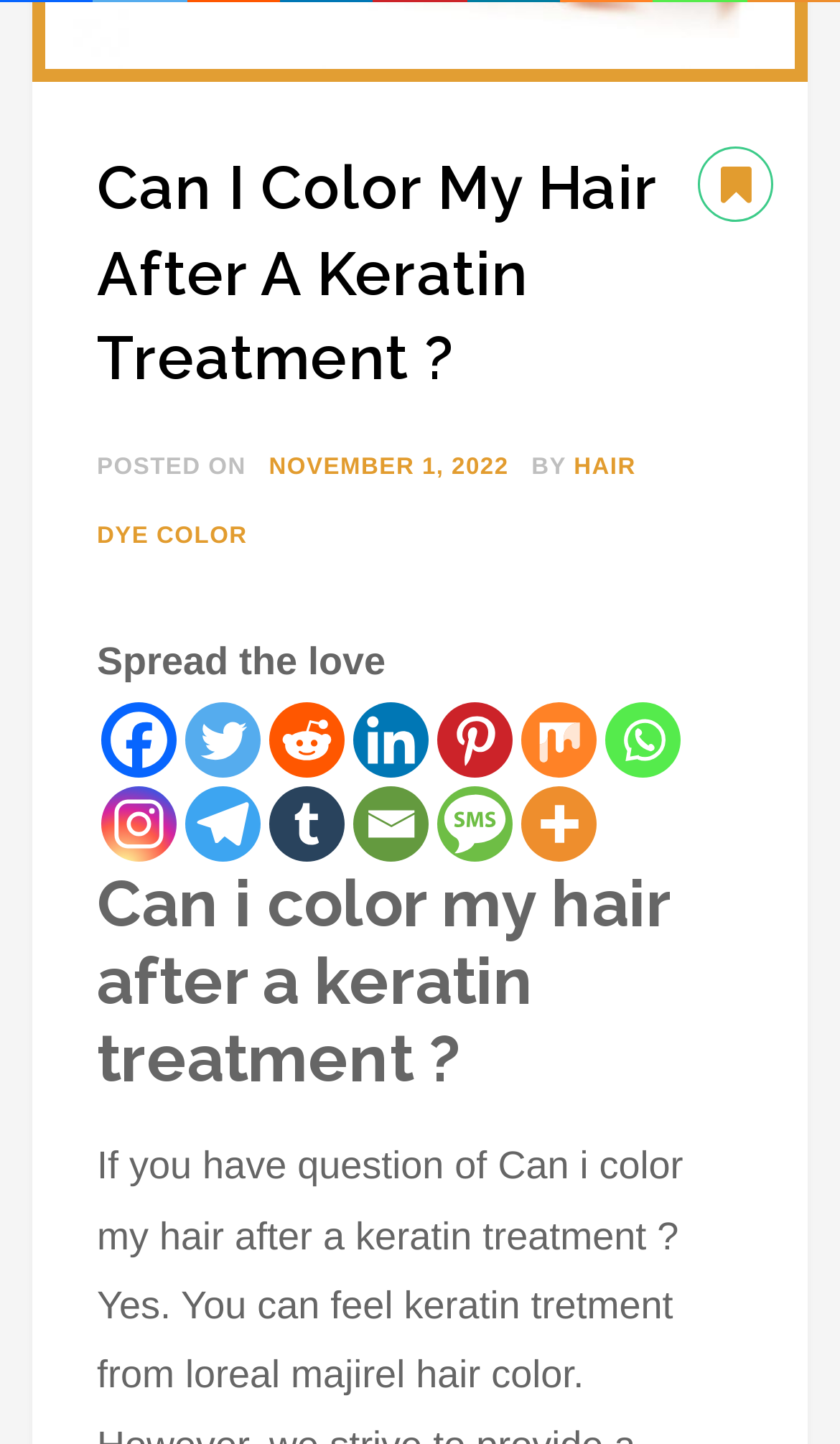Please identify the bounding box coordinates of the area I need to click to accomplish the following instruction: "Check the Instagram link".

[0.121, 0.545, 0.21, 0.597]